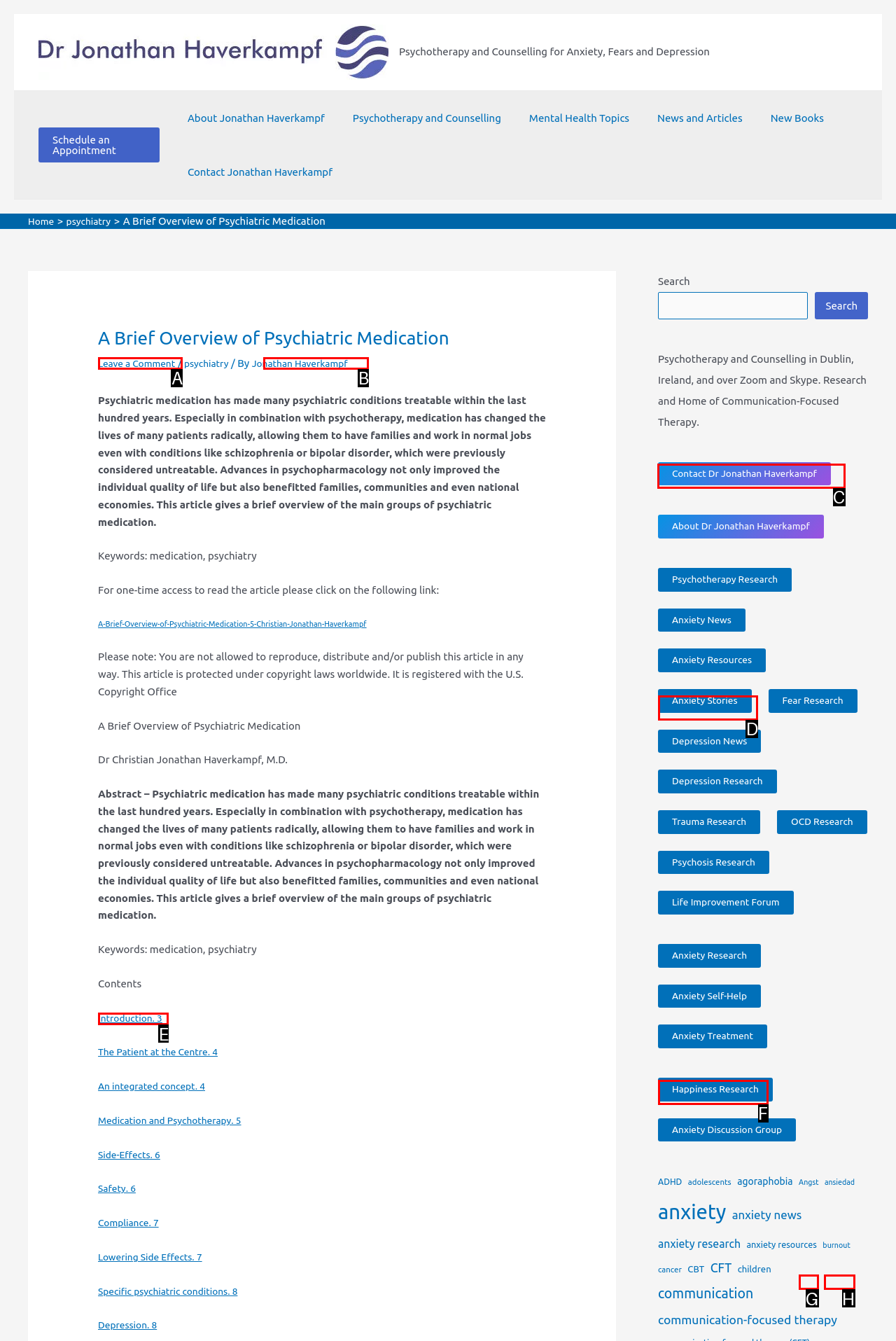Pick the right letter to click to achieve the task: Contact Dr Jonathan Haverkampf
Answer with the letter of the correct option directly.

C